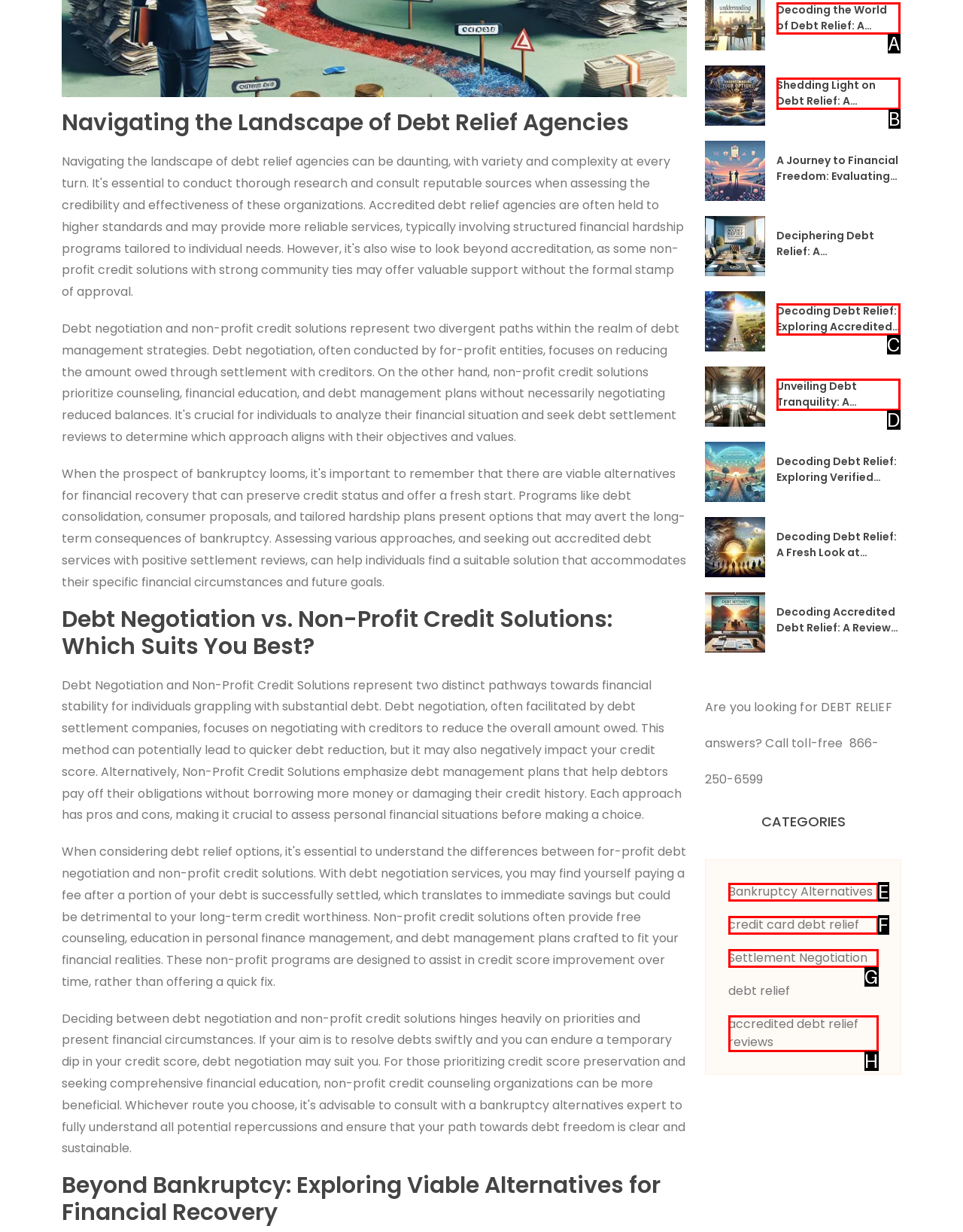Match the description: accredited debt relief reviews to the correct HTML element. Provide the letter of your choice from the given options.

H